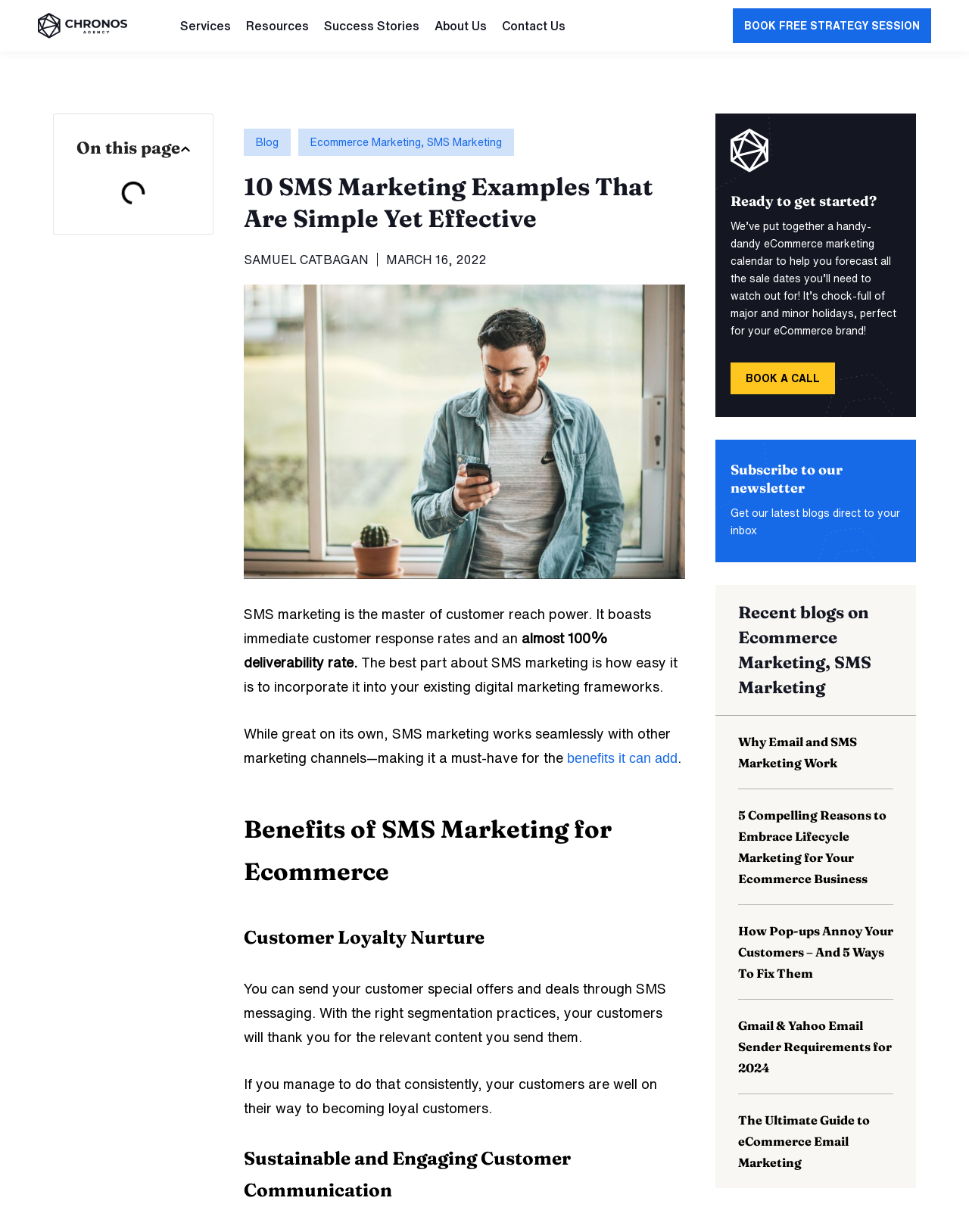Determine the bounding box coordinates of the region to click in order to accomplish the following instruction: "Click the 'Why Email and SMS Marketing Work' article". Provide the coordinates as four float numbers between 0 and 1, specifically [left, top, right, bottom].

[0.762, 0.596, 0.884, 0.625]